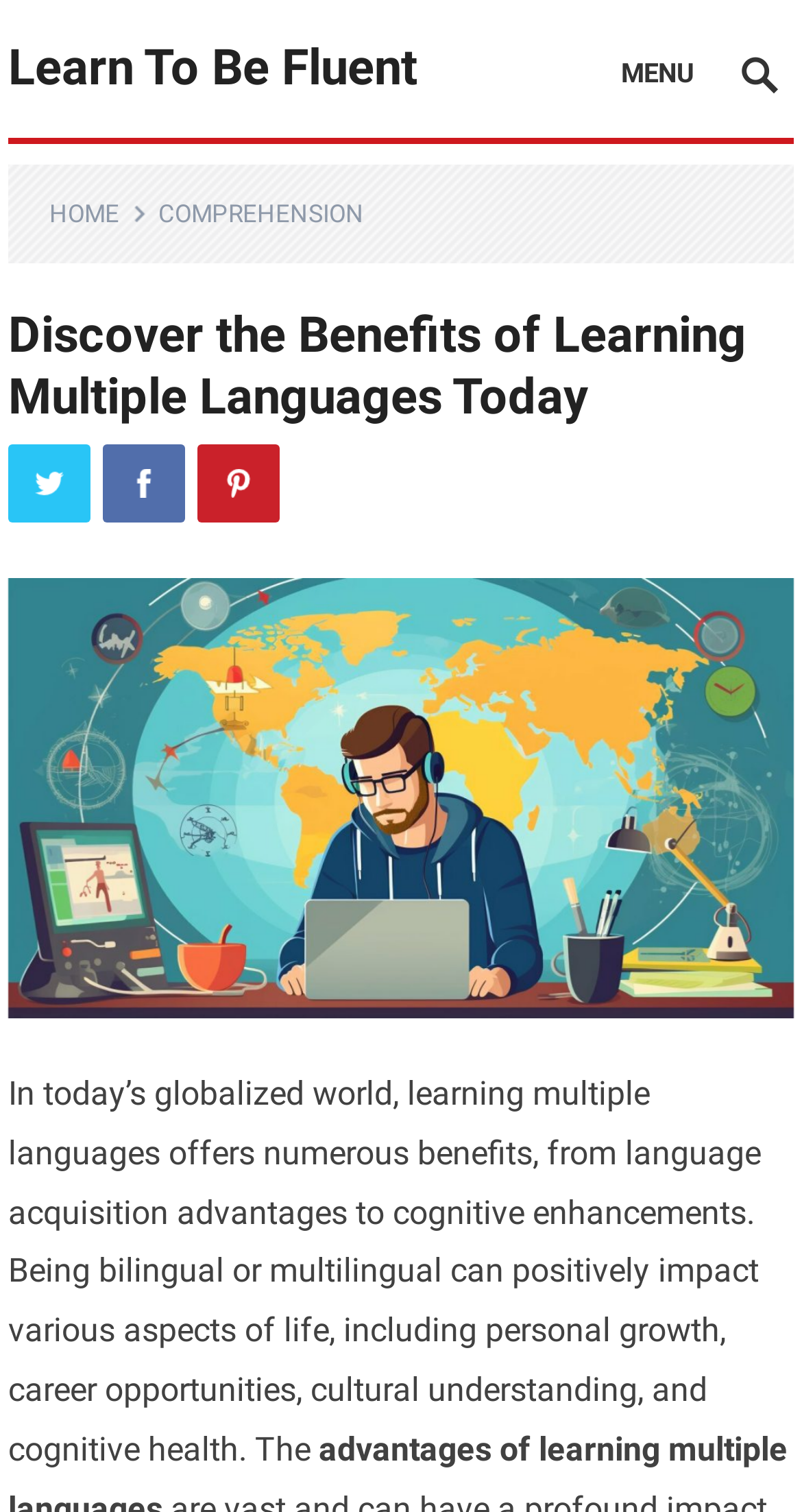Analyze the image and give a detailed response to the question:
What is the purpose of the 'MENU' section?

The 'MENU' section contains links to different pages, such as 'HOME' and 'COMPREHENSION', which suggests that its purpose is to provide navigation to other parts of the website.